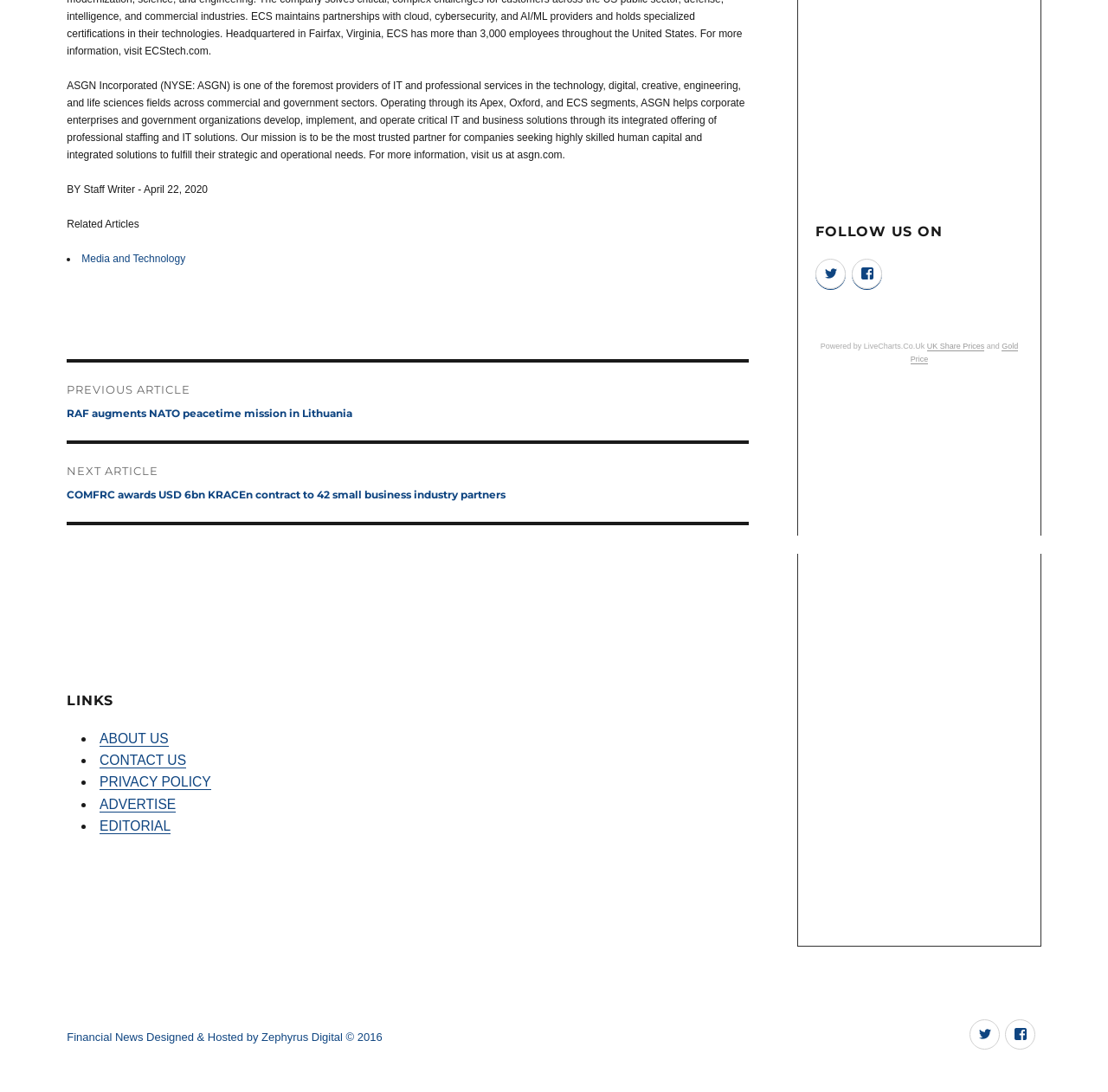Using the given element description, provide the bounding box coordinates (top-left x, top-left y, bottom-right x, bottom-right y) for the corresponding UI element in the screenshot: Financial News

[0.06, 0.944, 0.129, 0.956]